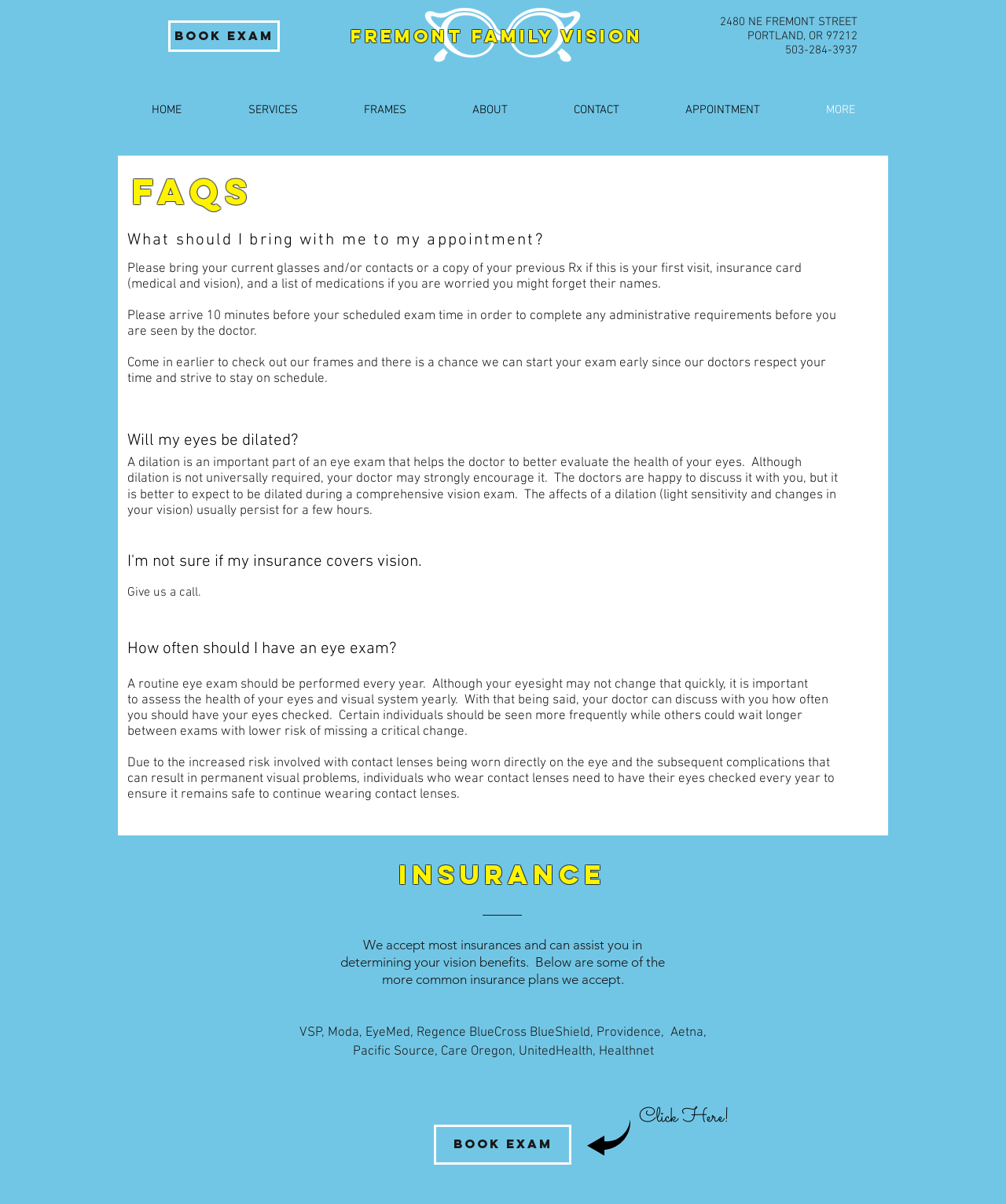Identify the bounding box coordinates for the element you need to click to achieve the following task: "Learn more about Gayoung Lee's work". The coordinates must be four float values ranging from 0 to 1, formatted as [left, top, right, bottom].

None